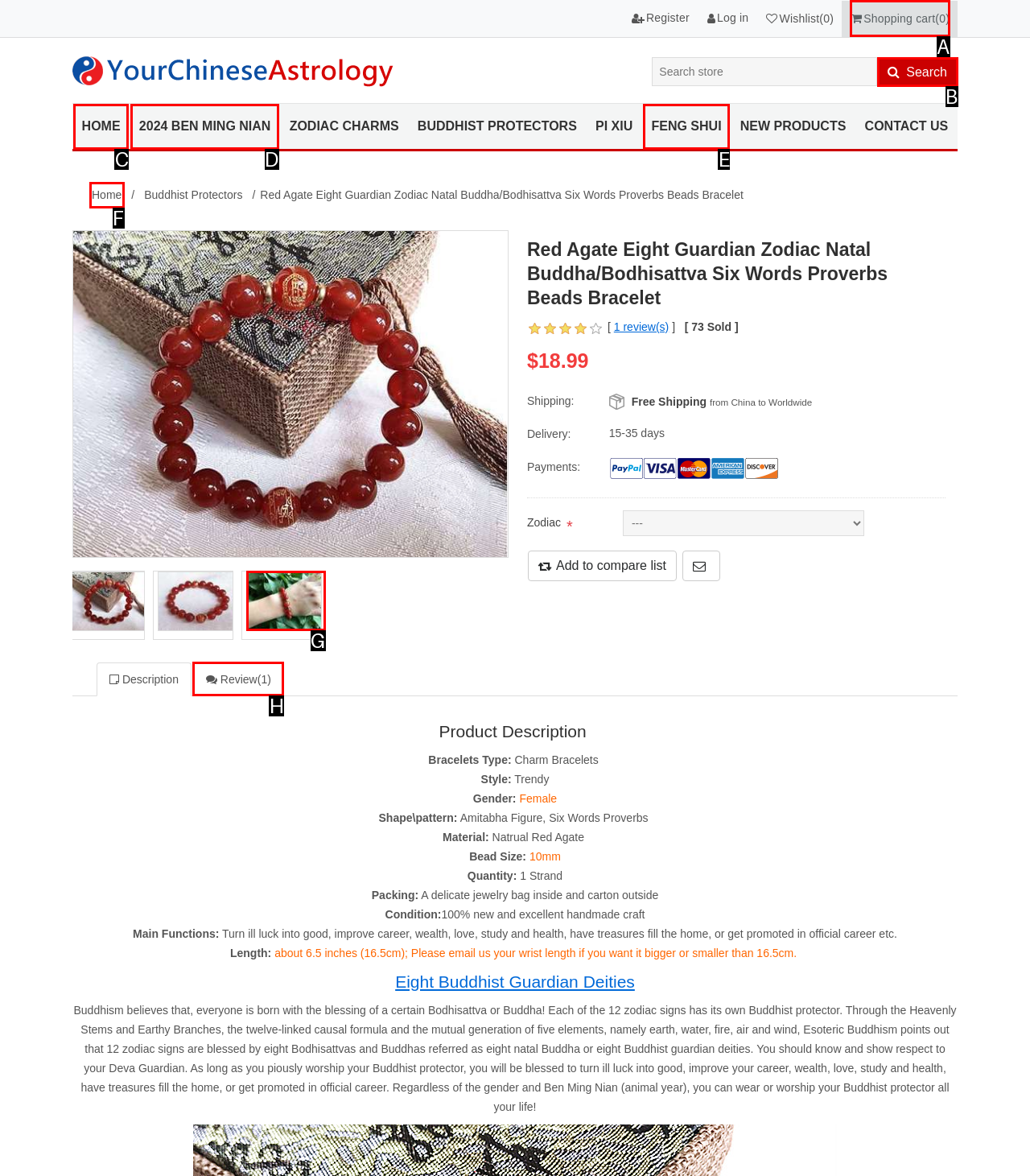Please identify the UI element that matches the description: Feng Shui
Respond with the letter of the correct option.

E